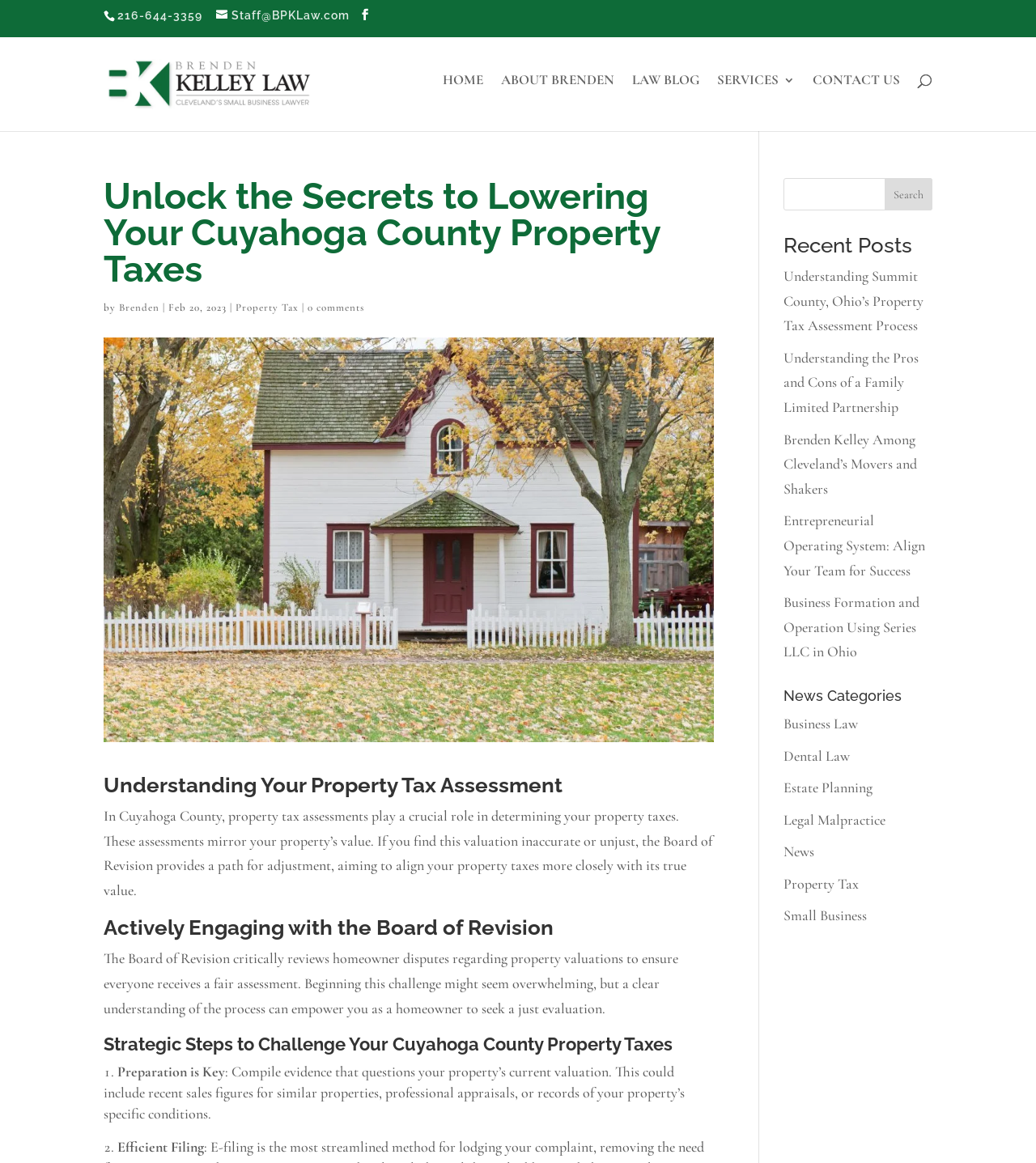What are the categories of news listed on the webpage?
Please answer the question as detailed as possible.

I found the categories of news by looking at the link elements under the heading 'News Categories', which lists several categories including Business Law, Dental Law, Estate Planning, and more.